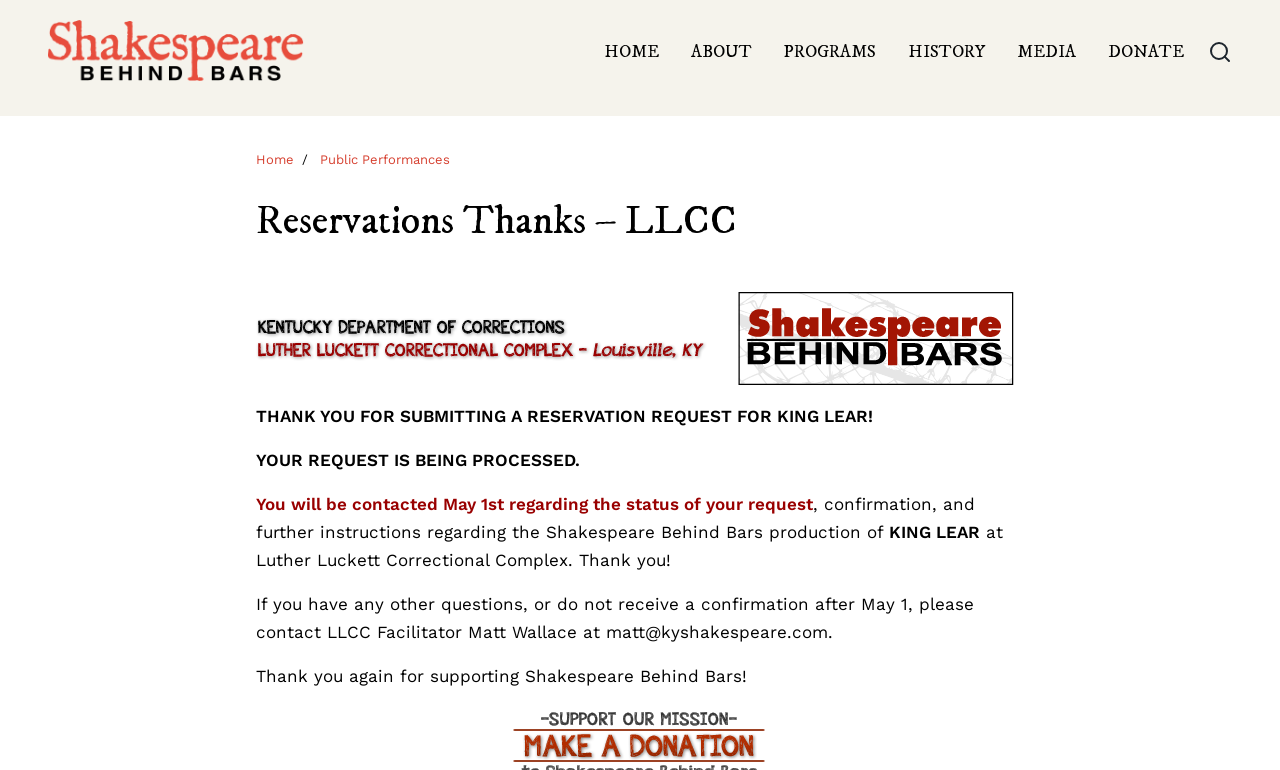Specify the bounding box coordinates of the element's area that should be clicked to execute the given instruction: "visit the media page". The coordinates should be four float numbers between 0 and 1, i.e., [left, top, right, bottom].

[0.795, 0.054, 0.841, 0.082]